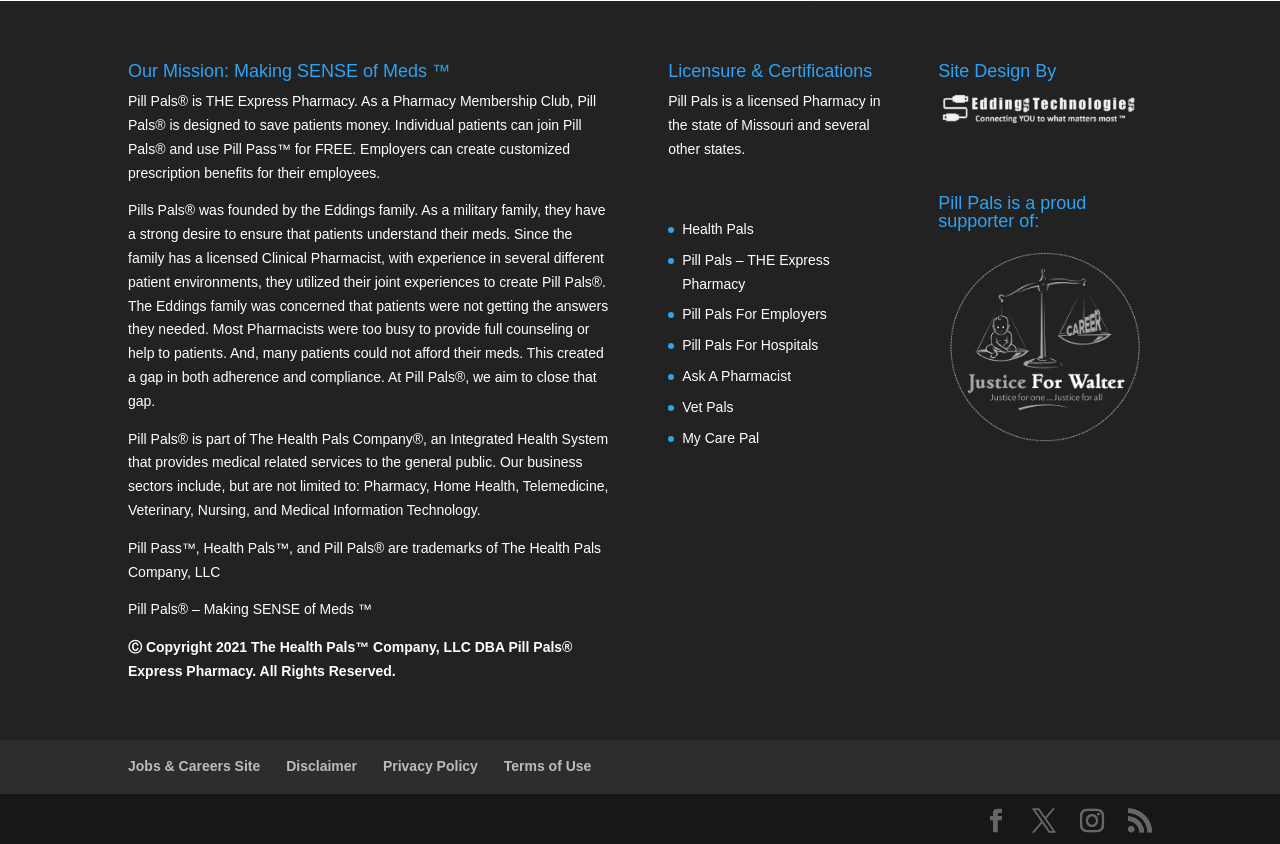Identify the bounding box coordinates for the UI element that matches this description: "Pill Pals For Hospitals".

[0.533, 0.399, 0.639, 0.418]